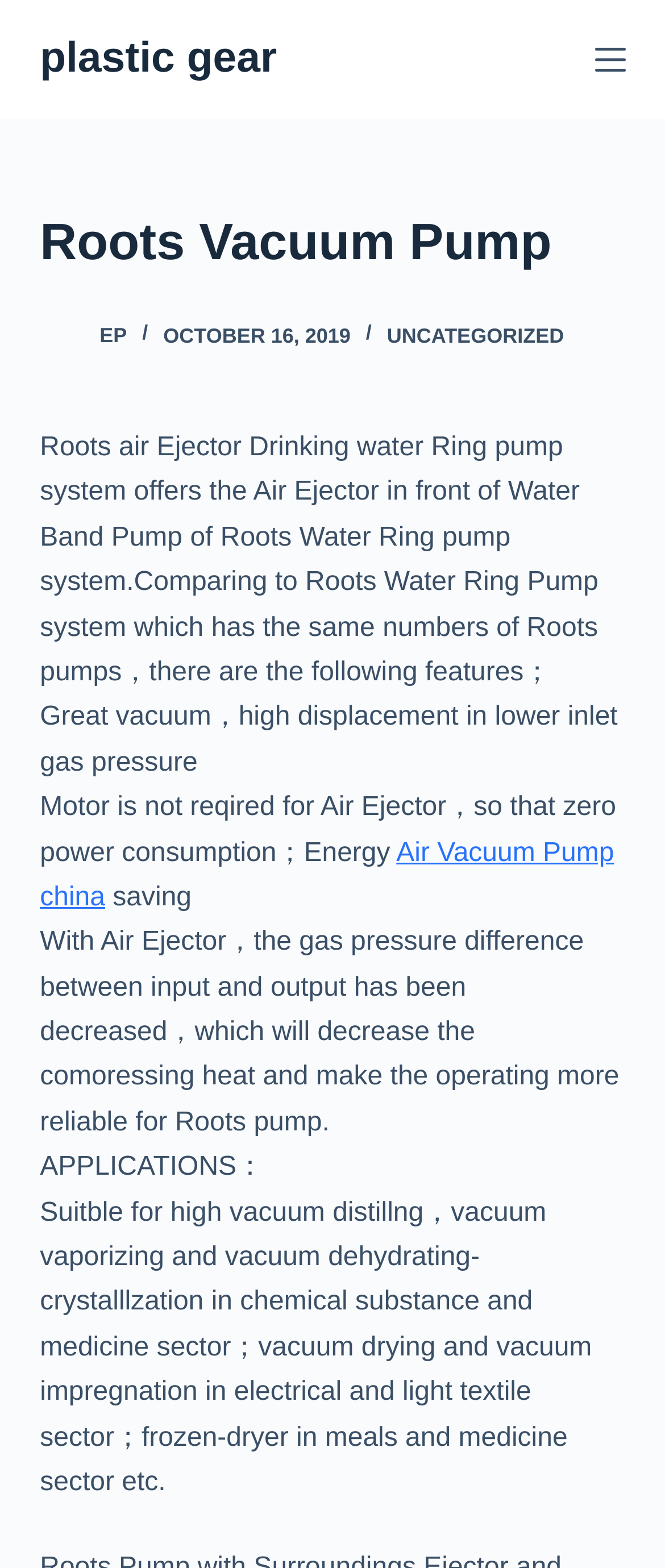Create a detailed narrative describing the layout and content of the webpage.

The webpage is about Roots air Ejector Drinking water Ring pump system. At the top left, there is a "Skip to content" link. Next to it, there is a link with the text "plastic gear". On the top right, there is an "Open off canvas" button.

Below the top section, there is a header section with the title "Roots Vacuum Pump". Within this section, there are several links and an image. The links include "ep", "EP", and "UNCATEGORIZED". There is also a timestamp with the date "OCTOBER 16, 2019".

Below the header section, there is a paragraph of text that describes the Roots air Ejector Drinking water Ring pump system, highlighting its features and benefits compared to the Roots Water Ring Pump system. The text is divided into several sections, each describing a specific advantage of the system, such as its great vacuum, high displacement, and energy-saving features.

There are also several links and text sections that provide more information about the system, including its applications in various industries such as chemical, medicine, electrical, and food processing.